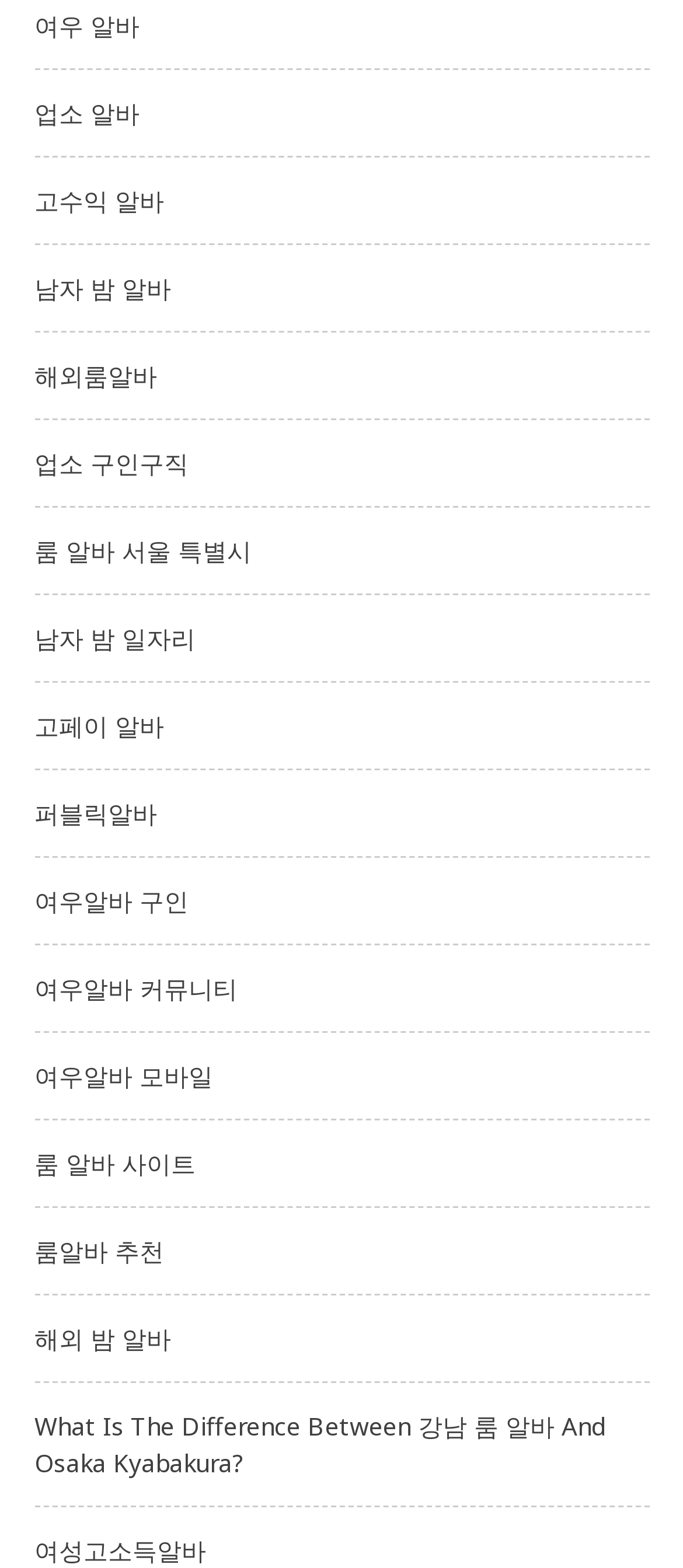Identify the bounding box coordinates of the region I need to click to complete this instruction: "Check 여우알바 구인 link".

[0.05, 0.563, 0.276, 0.584]